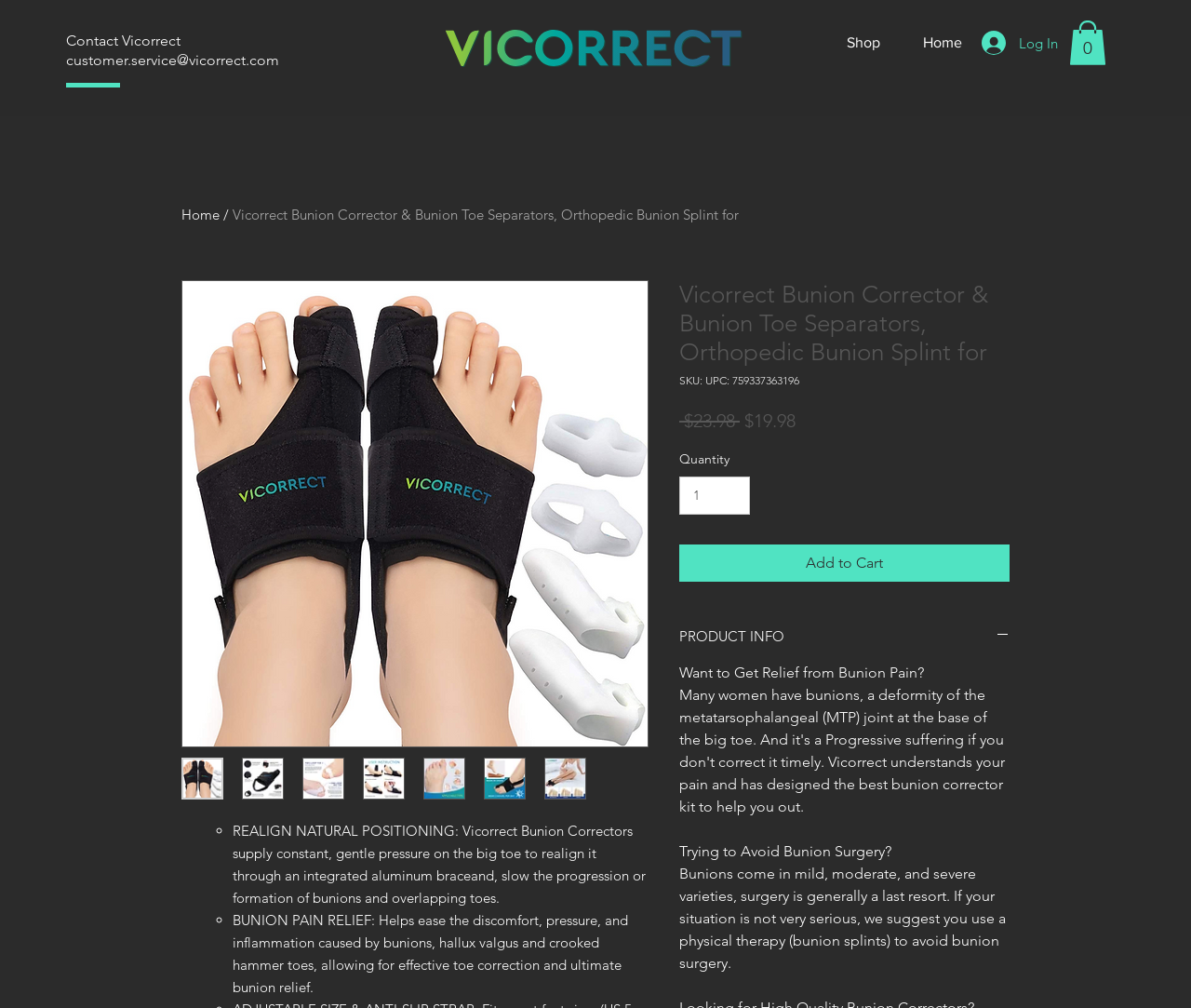Generate an in-depth caption that captures all aspects of the webpage.

The webpage is about Vicorrect Bunion Corrector and Bunion Toe Separators, an orthopedic bunion splint. At the top left, there is a navigation menu with links to "Contact Vicorrect" and "customer.service@vicorrect.com". Next to it, there is a navigation bar with links to "Home" and "Shop". On the top right, there are buttons for "Log In" and "Cart with 0 items".

Below the navigation bar, there is a large image of the product, accompanied by a brief description and a call-to-action button "Thumbnail: Vicorrect Bunion Corrector & Bunion Toe Separators, Orthopedic Bunion Splint for". There are six similar buttons arranged horizontally, each with a thumbnail image of the product.

Underneath the product images, there are two paragraphs of text. The first paragraph describes the product's benefits, including realigning natural positioning and relieving bunion pain. The second paragraph highlights the product's features, including bunion pain relief and toe correction.

On the right side of the page, there is a section with product details, including the product name, SKU, and prices (regular and sale). Below this section, there is a "Quantity" selector and an "Add to Cart" button.

Further down the page, there is a "PRODUCT INFO" section with a heading and an image. This section appears to be expandable, with more information available upon clicking the "PRODUCT INFO" button.

The page also features a few promotional sections, including a heading "Want to Get Relief from Bunion Pain?" and a paragraph of text encouraging users to try the product to avoid bunion surgery.